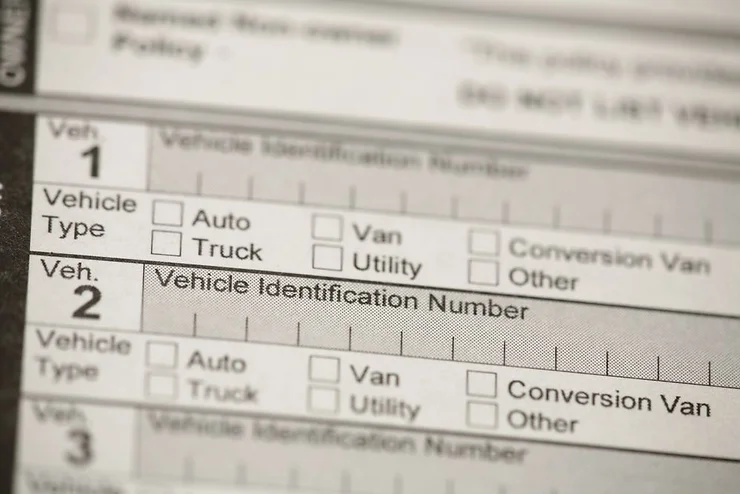Offer a comprehensive description of the image.

The image displays a close-up view of a vehicle registration form, featuring important sections relevant for vehicle identification. In this particular segment, labeled "Veh. 2," the form includes checkboxes for the vehicle type, with options such as Auto, Truck, Van, Utility, Conversion Van, and Other. Below that, there is a section designated for the "Vehicle Identification Number," which is crucial for uniquely identifying the vehicle. The background hints at a structured and organized layout typical of official registration documents, emphasizing the importance of accuracy in providing vehicle details for registration purposes. This image serves to illustrate the essential information required in the vehicle registration process in Alberta, as outlined in the accompanying guide.